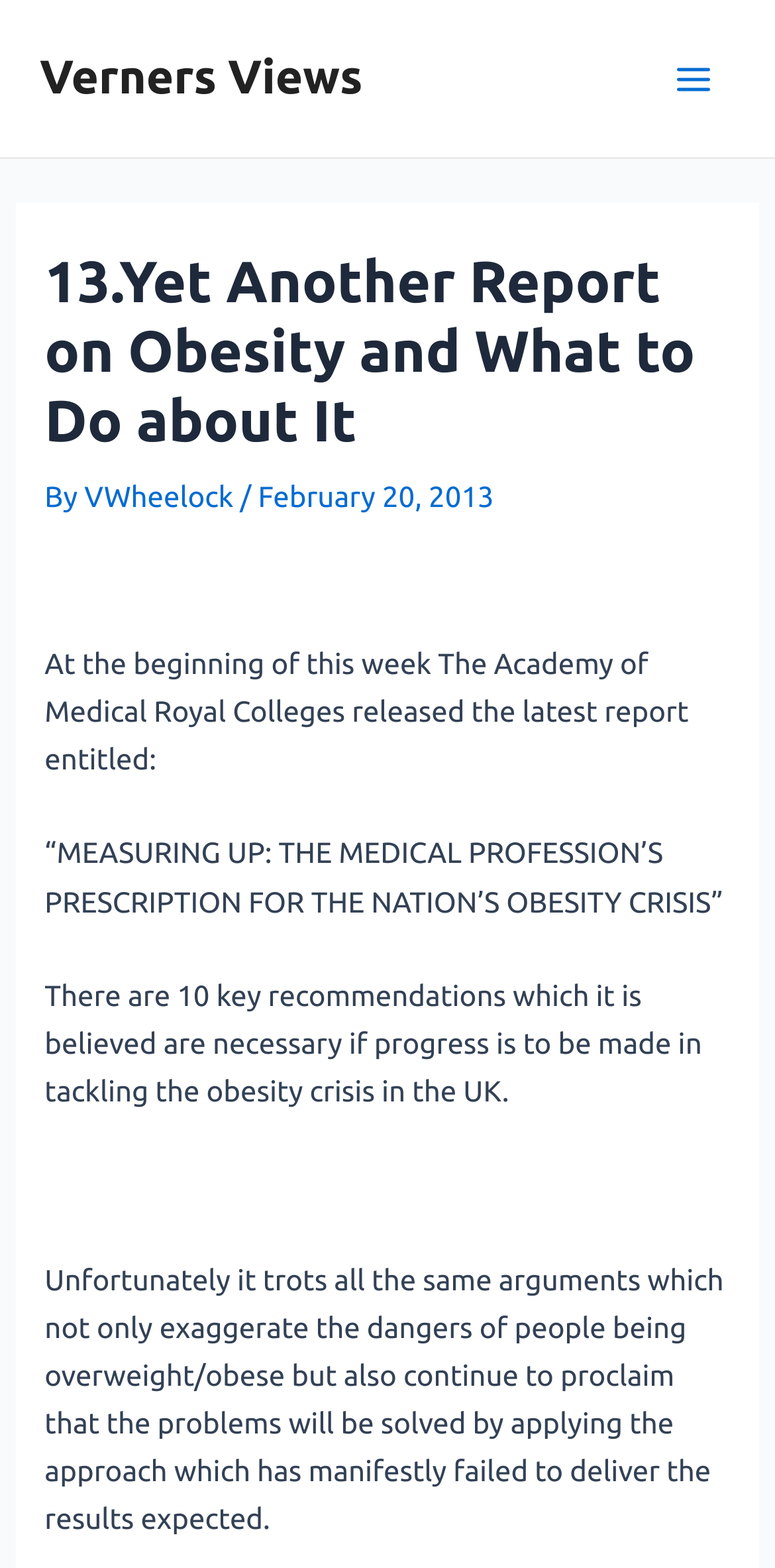Is the report about obesity?
Based on the screenshot, give a detailed explanation to answer the question.

I found that the report is about obesity by reading the text in the header section, which mentions 'the nation’s obesity crisis' and 'tackling the obesity crisis in the UK'.